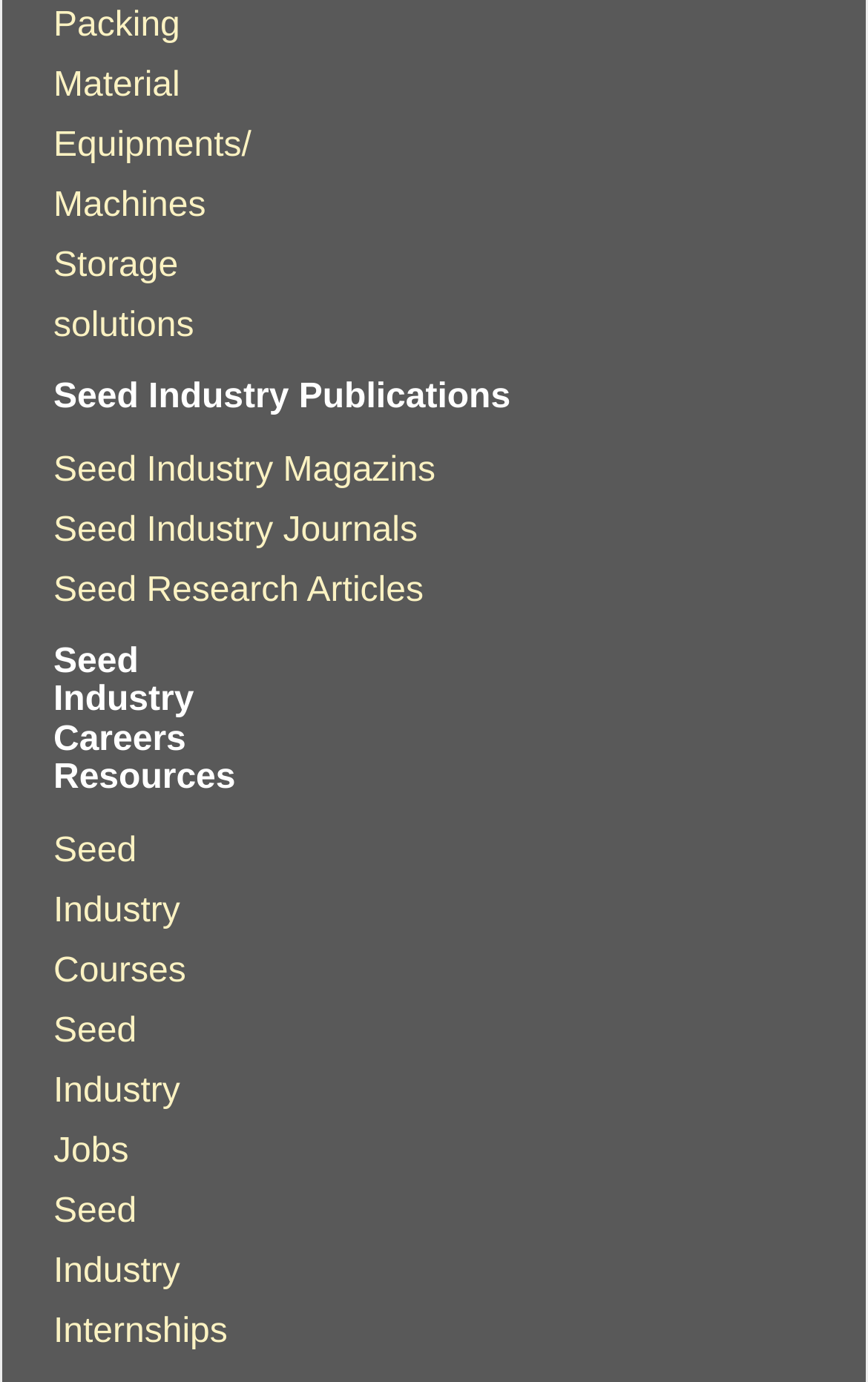Given the webpage screenshot and the description, determine the bounding box coordinates (top-left x, top-left y, bottom-right x, bottom-right y) that define the location of the UI element matching this description: Seed Industry Courses

[0.062, 0.602, 0.214, 0.716]